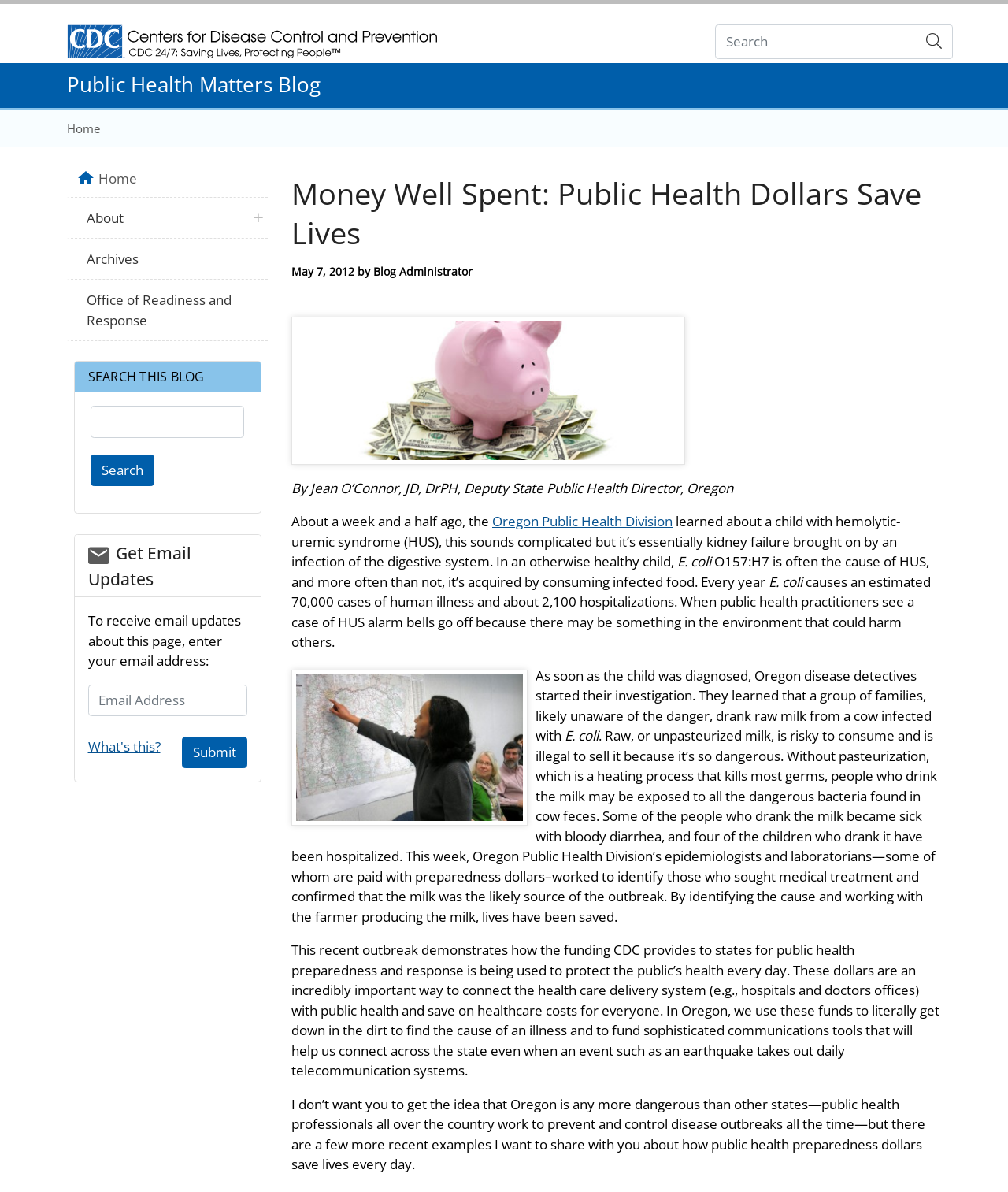What is the title of the blog post?
Could you answer the question with a detailed and thorough explanation?

The title of the blog post can be found in the heading element with the text 'Money Well Spent: Public Health Dollars Save Lives' which is located at the top of the webpage, below the navigation menu.